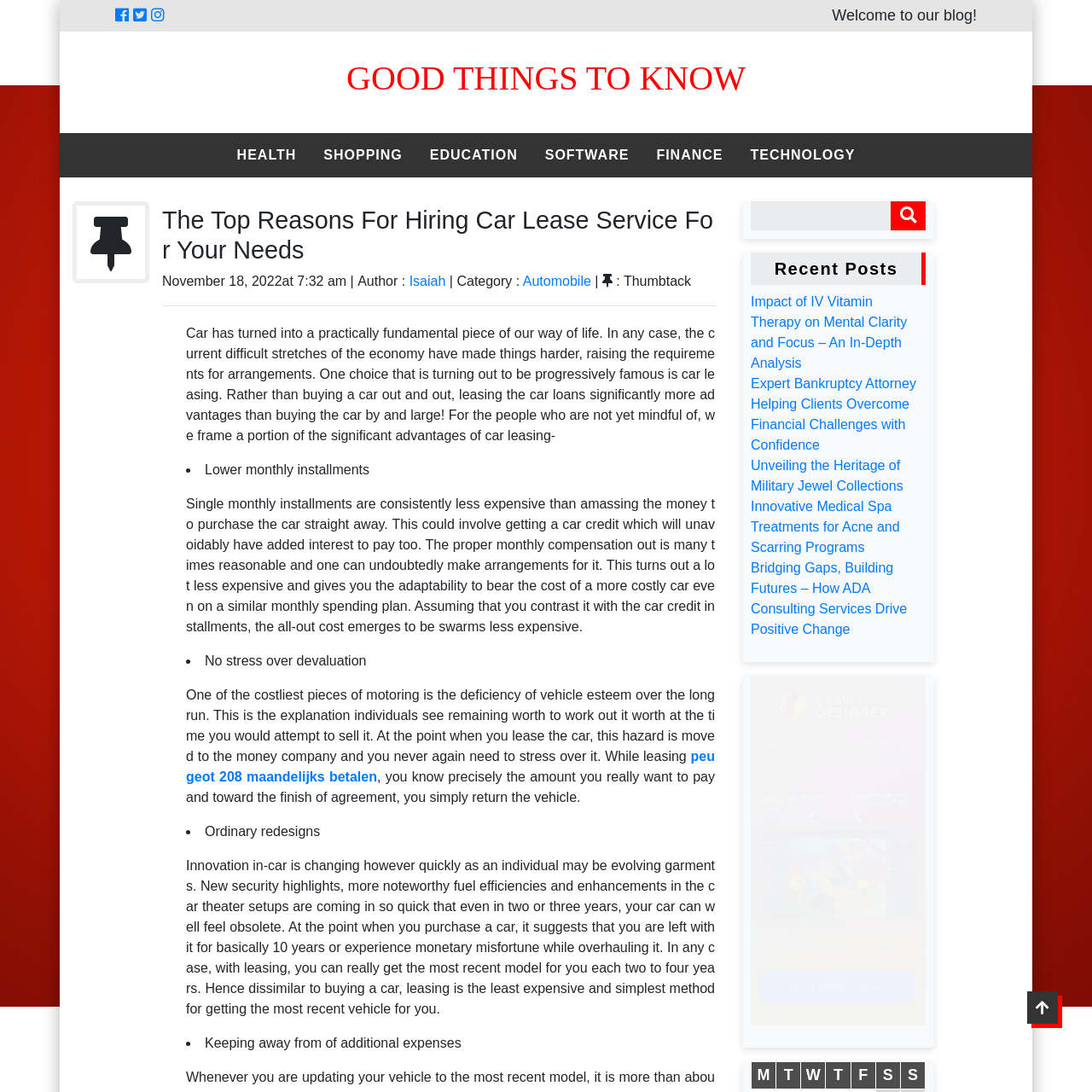What is the author of the blog post?
Answer the question with a single word or phrase by looking at the picture.

Isaiah